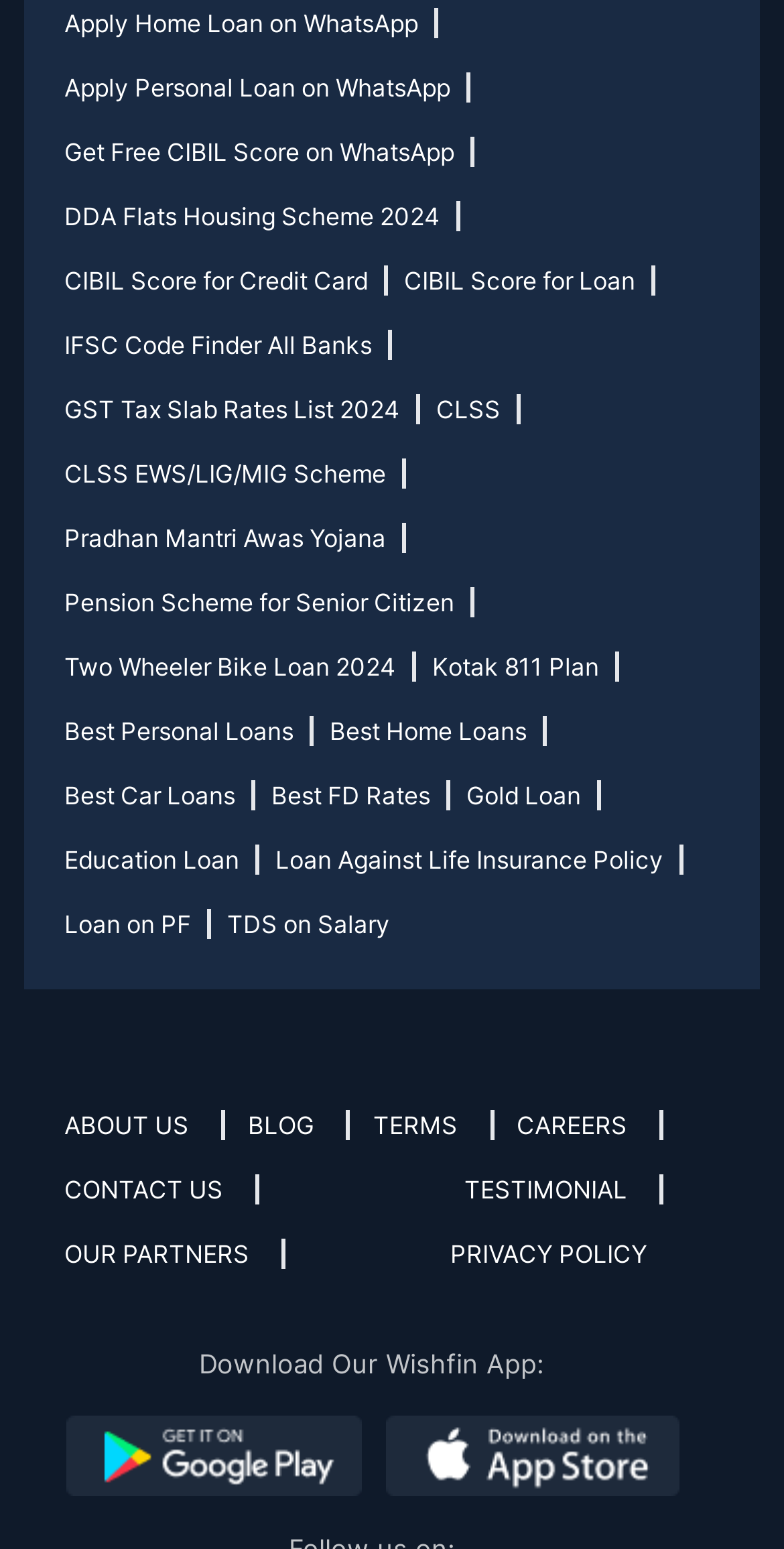What is the name of the app that can be downloaded?
Using the information from the image, give a concise answer in one word or a short phrase.

Wishfin App